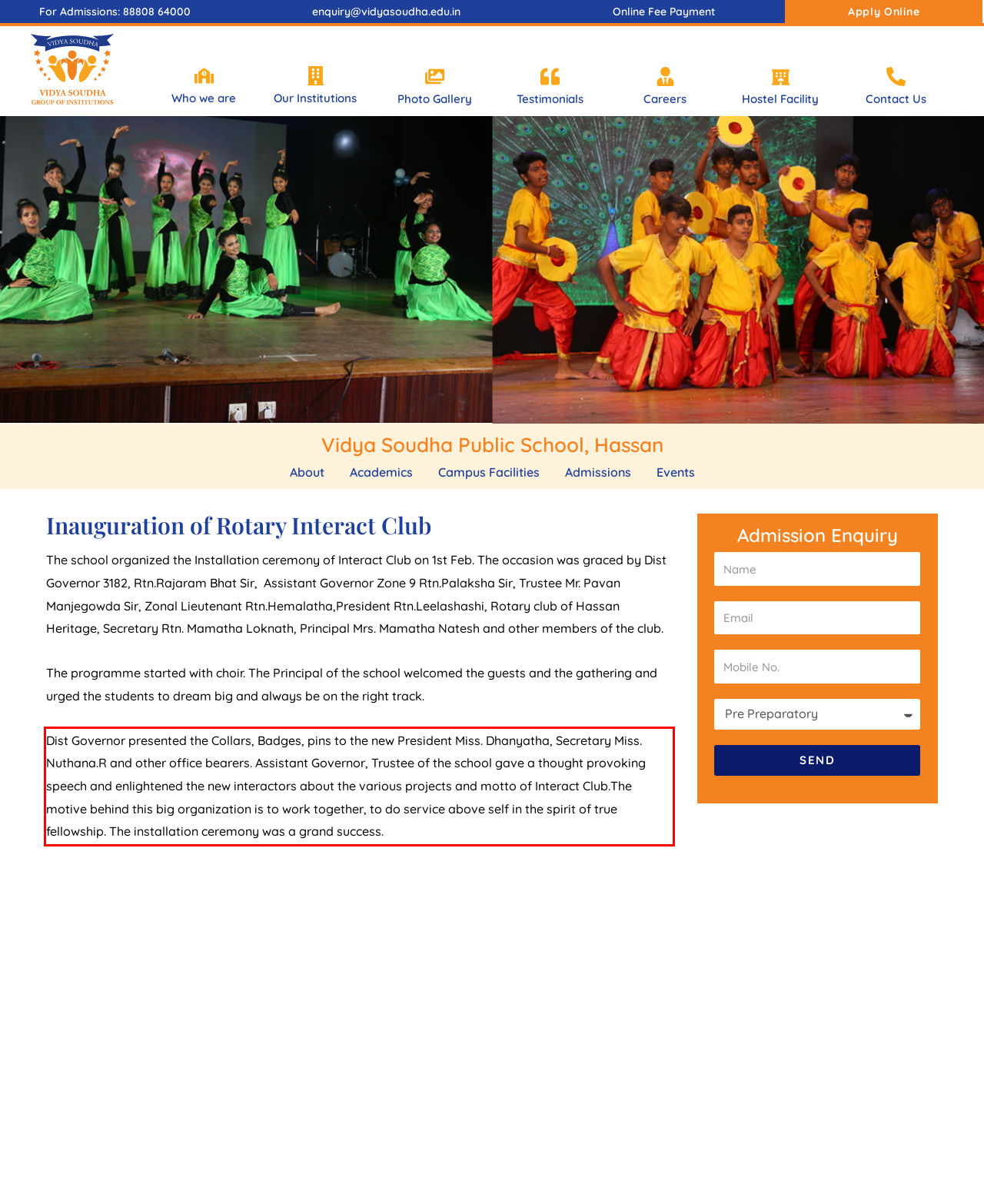There is a screenshot of a webpage with a red bounding box around a UI element. Please use OCR to extract the text within the red bounding box.

Dist Governor presented the Collars, Badges, pins to the new President Miss. Dhanyatha, Secretary Miss. Nuthana.R and other office bearers. Assistant Governor, Trustee of the school gave a thought provoking speech and enlightened the new interactors about the various projects and motto of Interact Club.The motive behind this big organization is to work together, to do service above self in the spirit of true fellowship. The installation ceremony was a grand success.